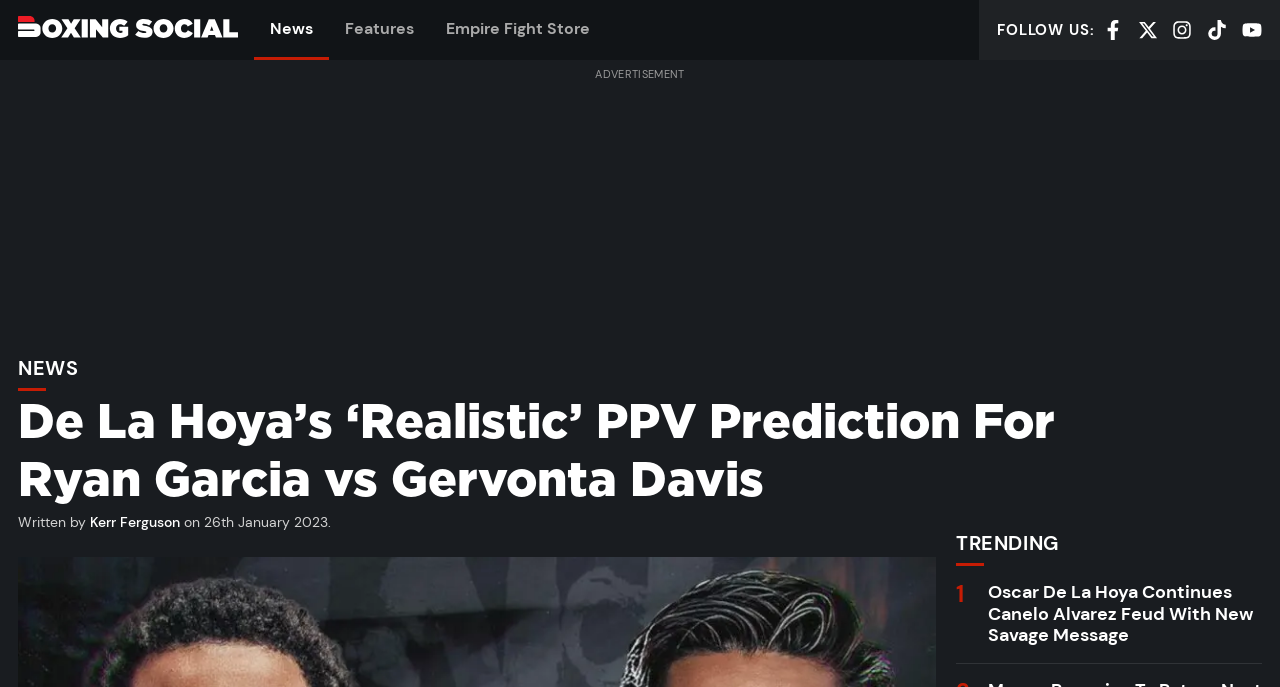Specify the bounding box coordinates of the area that needs to be clicked to achieve the following instruction: "Click on Boxing Social link".

[0.014, 0.023, 0.186, 0.055]